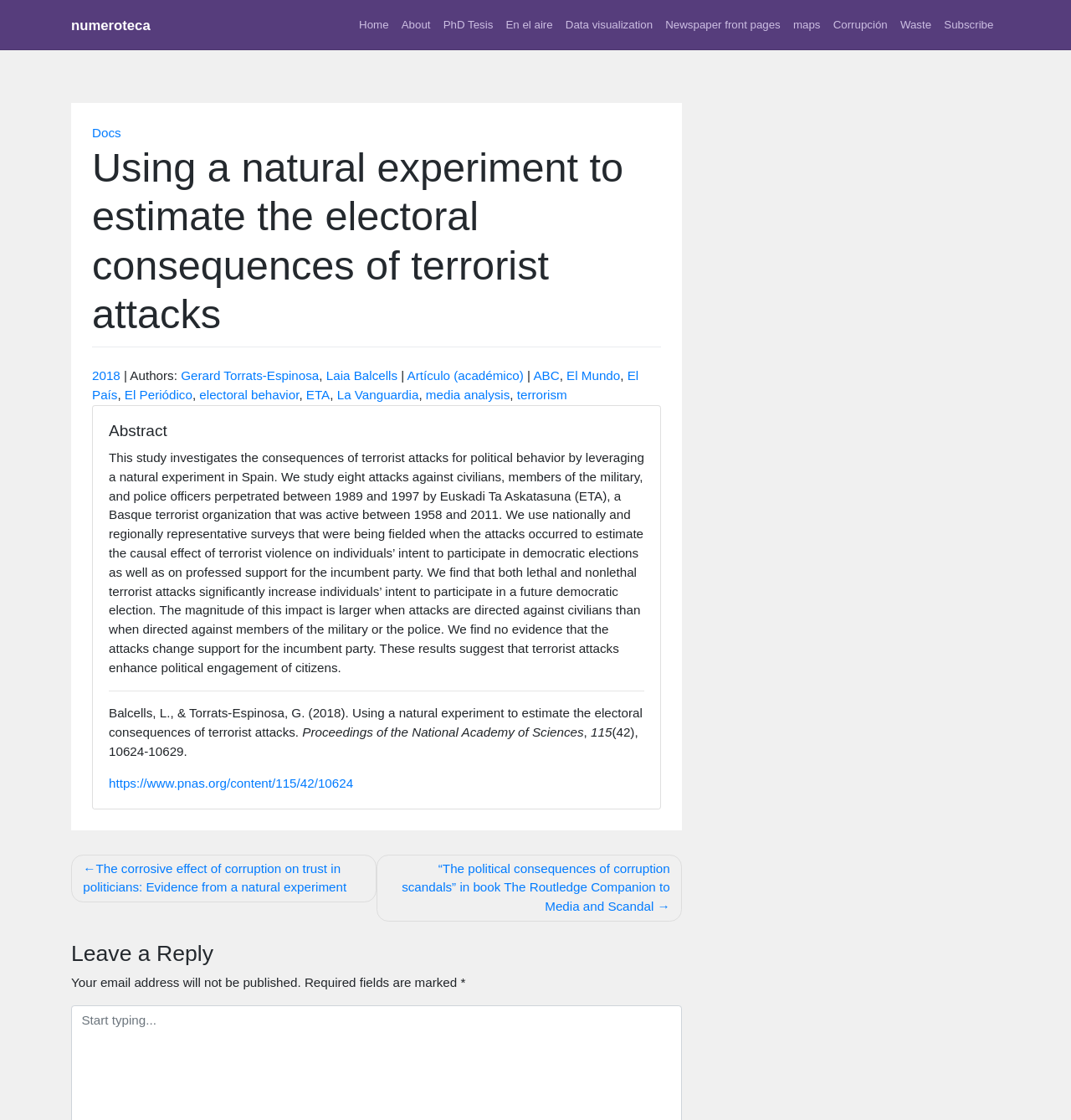Using the webpage screenshot, locate the HTML element that fits the following description and provide its bounding box: "Newspaper front pages".

[0.615, 0.009, 0.735, 0.036]